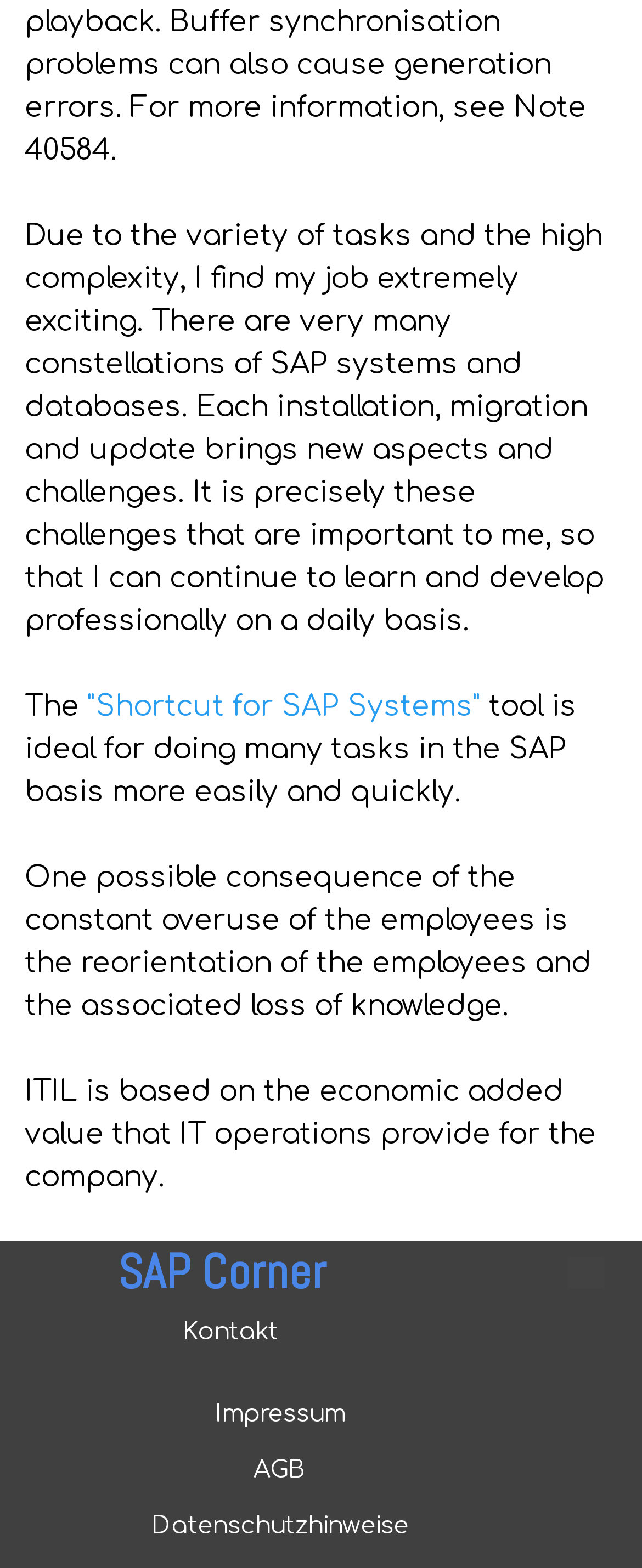What is the concept mentioned in the third paragraph?
Please provide a detailed answer to the question.

The third paragraph starts with 'ITIL is based on the economic added value that IT operations provide for the company.', indicating that the concept being discussed is ITIL.